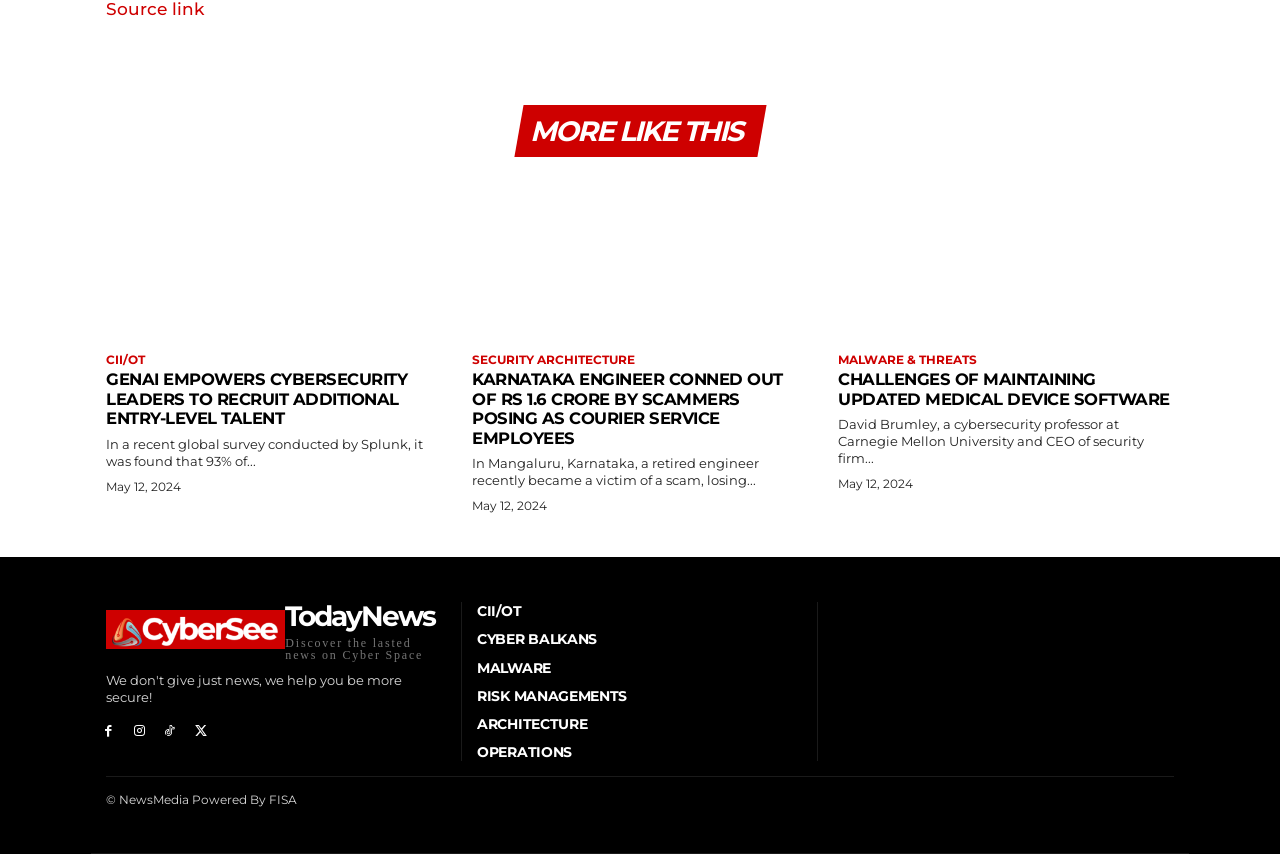Please identify the bounding box coordinates of the area that needs to be clicked to follow this instruction: "Go to the 'TodayNews' homepage".

[0.083, 0.7, 0.348, 0.773]